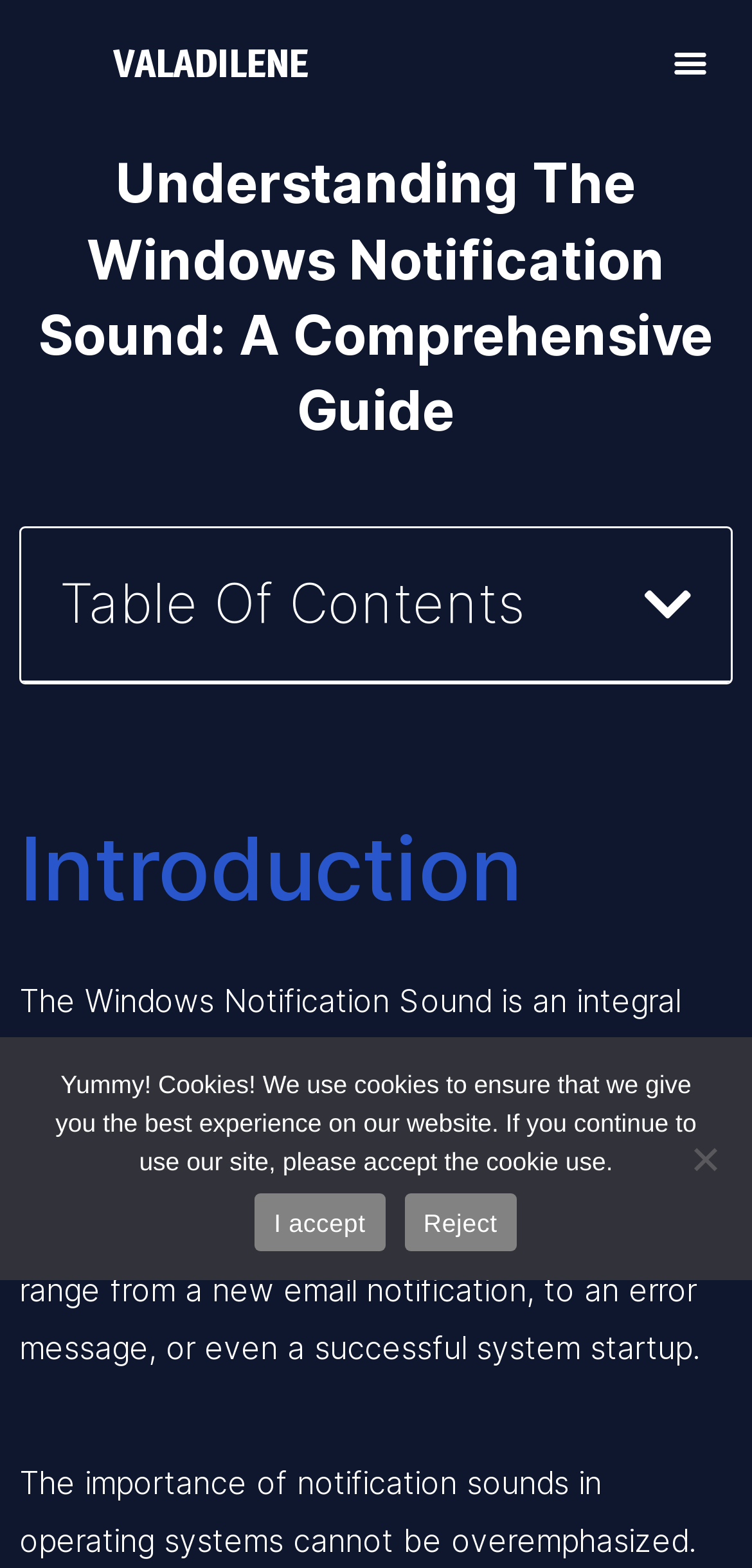Answer briefly with one word or phrase:
How many sections are listed in the Table of Contents?

Not specified